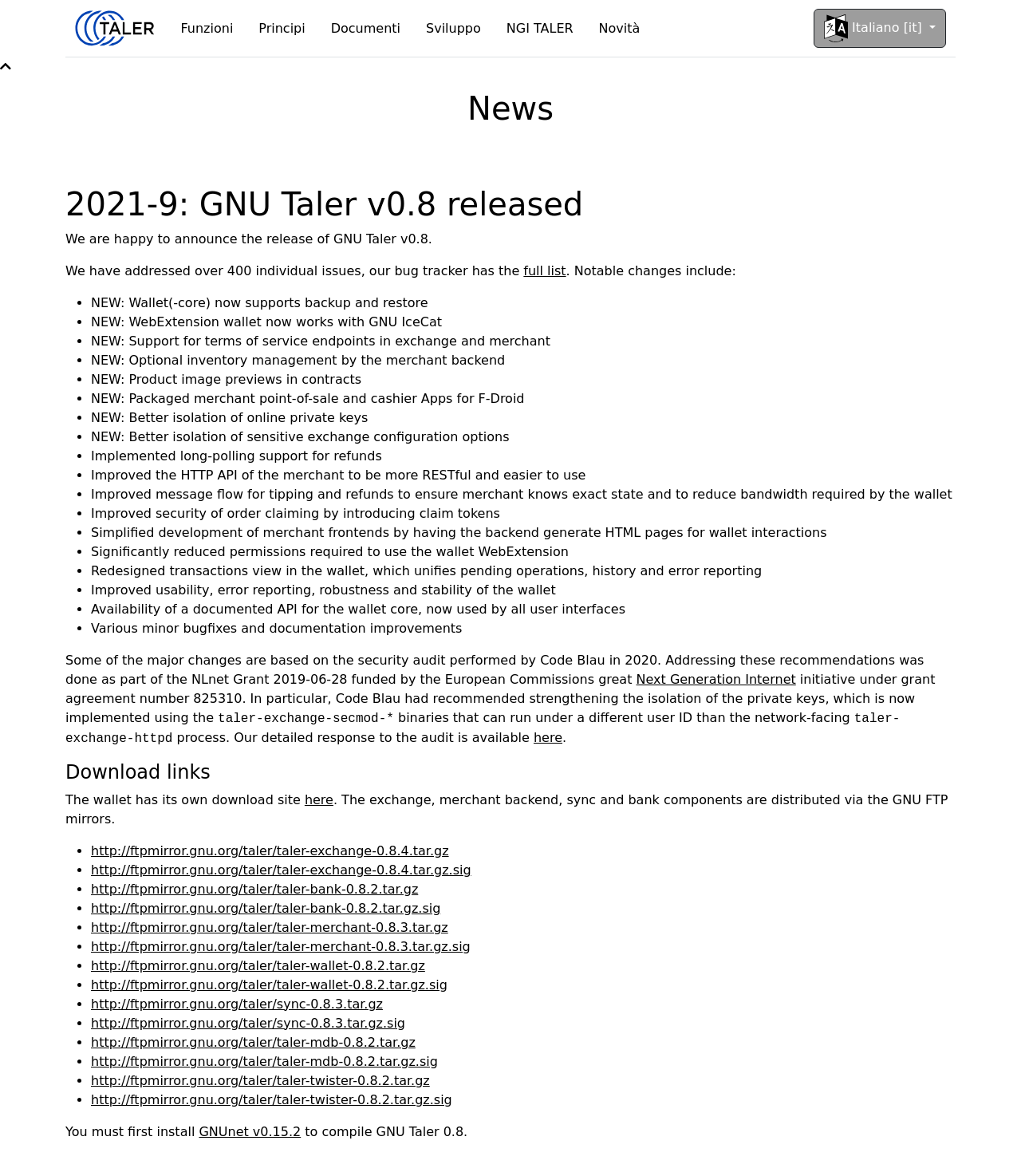Pinpoint the bounding box coordinates of the area that must be clicked to complete this instruction: "Click the 'Home' link".

[0.073, 0.005, 0.152, 0.043]